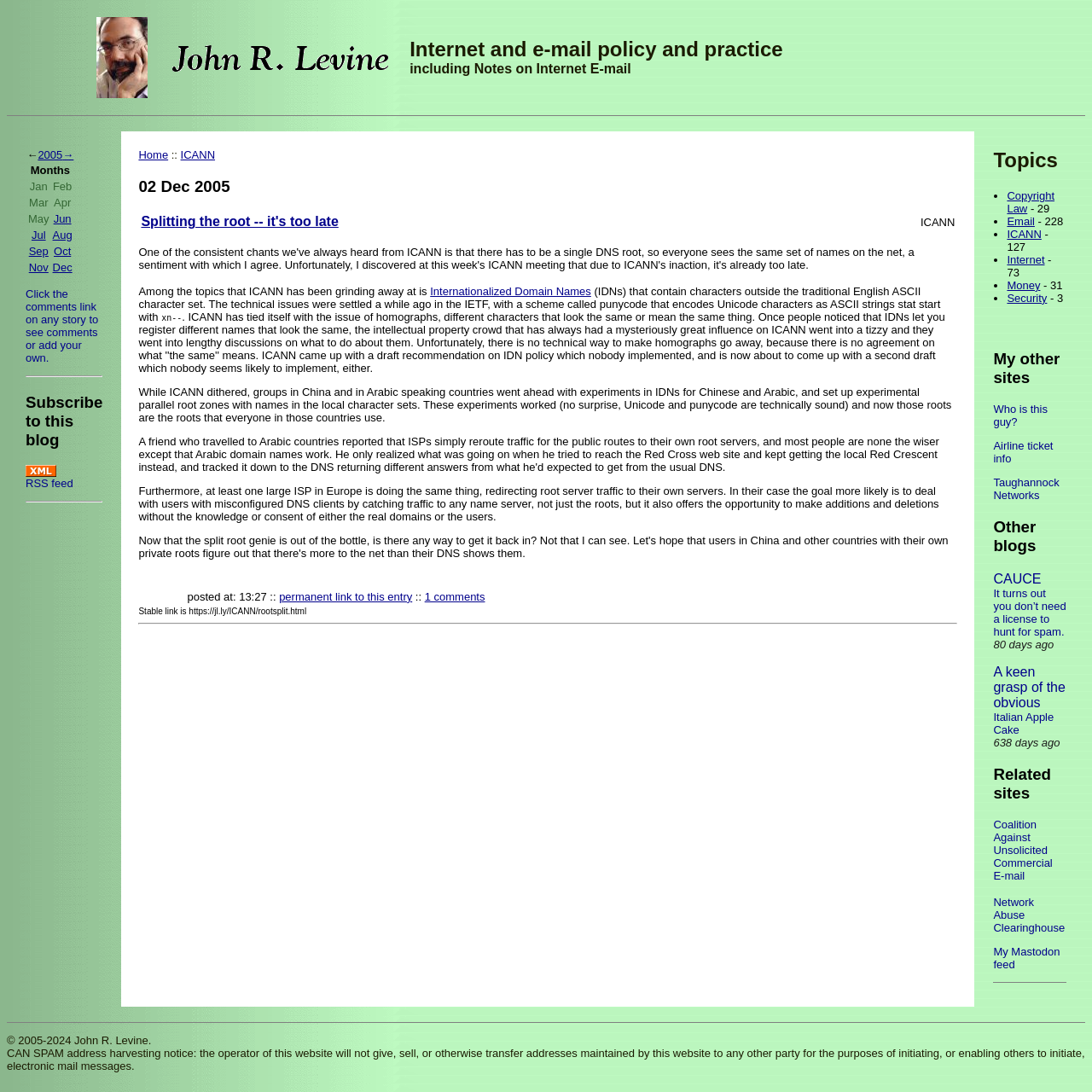Please specify the bounding box coordinates of the clickable region necessary for completing the following instruction: "Subscribe to this blog RSS feed". The coordinates must consist of four float numbers between 0 and 1, i.e., [left, top, right, bottom].

[0.023, 0.428, 0.067, 0.449]